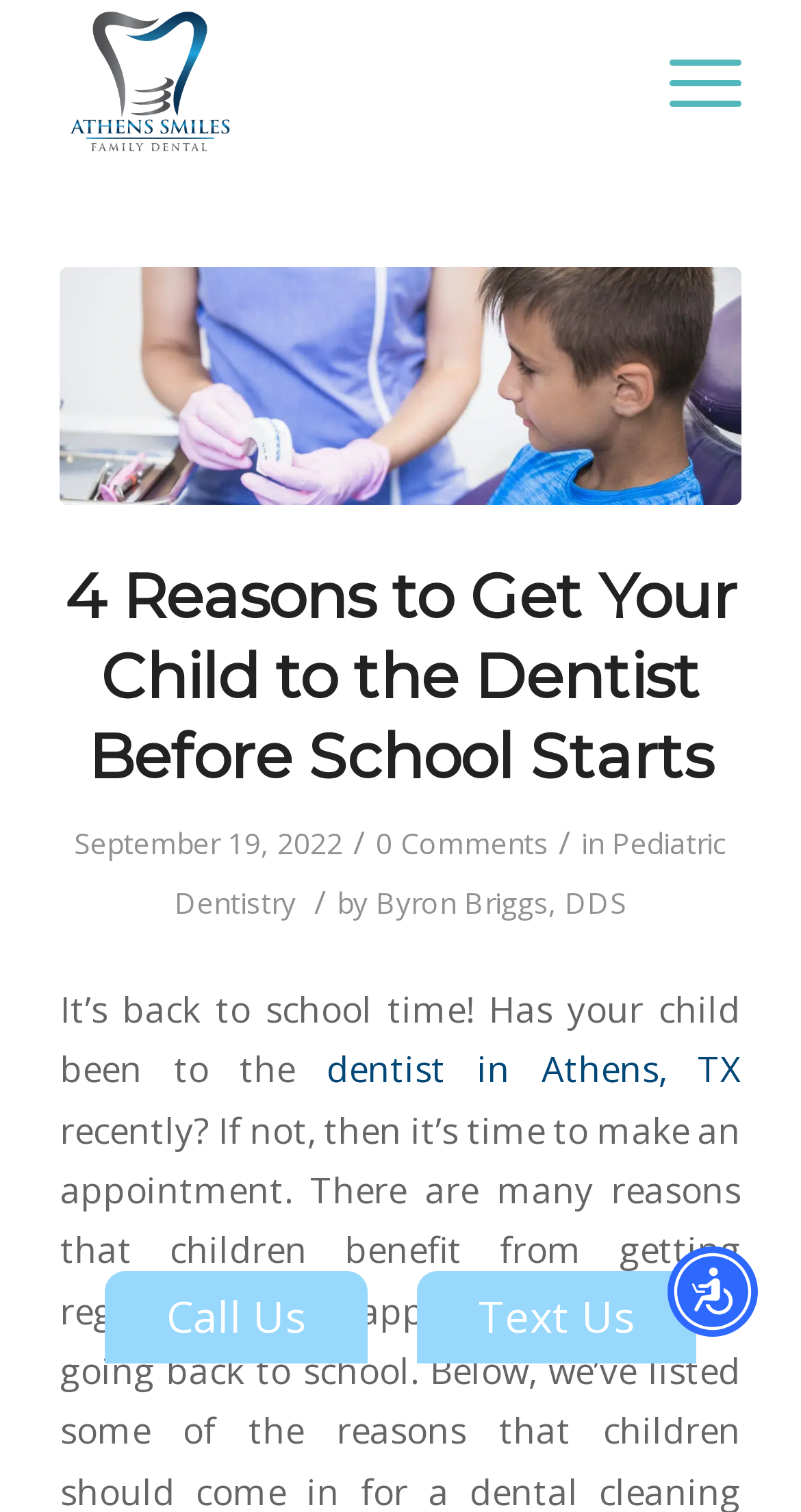Use the details in the image to answer the question thoroughly: 
What is the name of the dental clinic mentioned in the article?

I found the answer by looking at the top of the webpage, where the logo and name of the dental clinic are displayed. The text 'Athens Smiles' is displayed, indicating the name of the dental clinic.